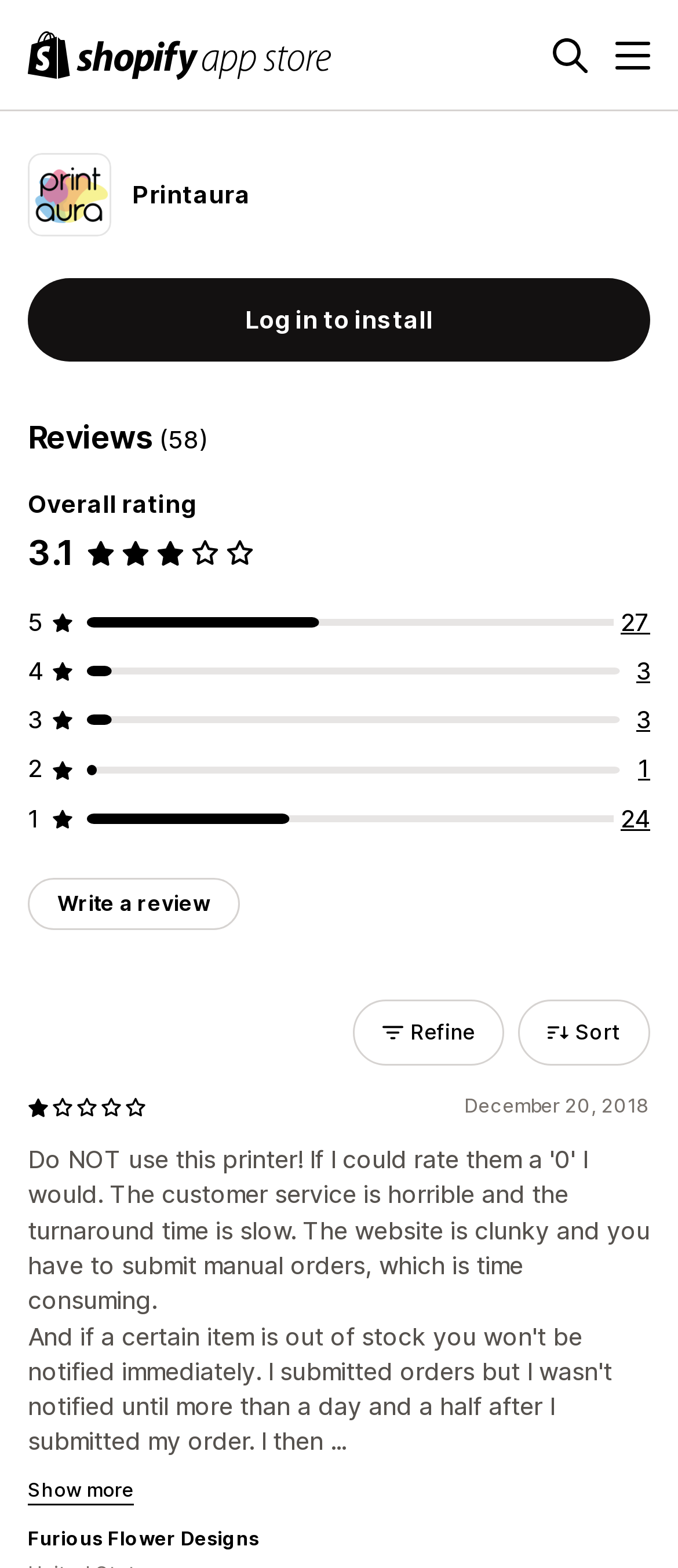How many total reviews are there?
Using the image as a reference, answer with just one word or a short phrase.

58